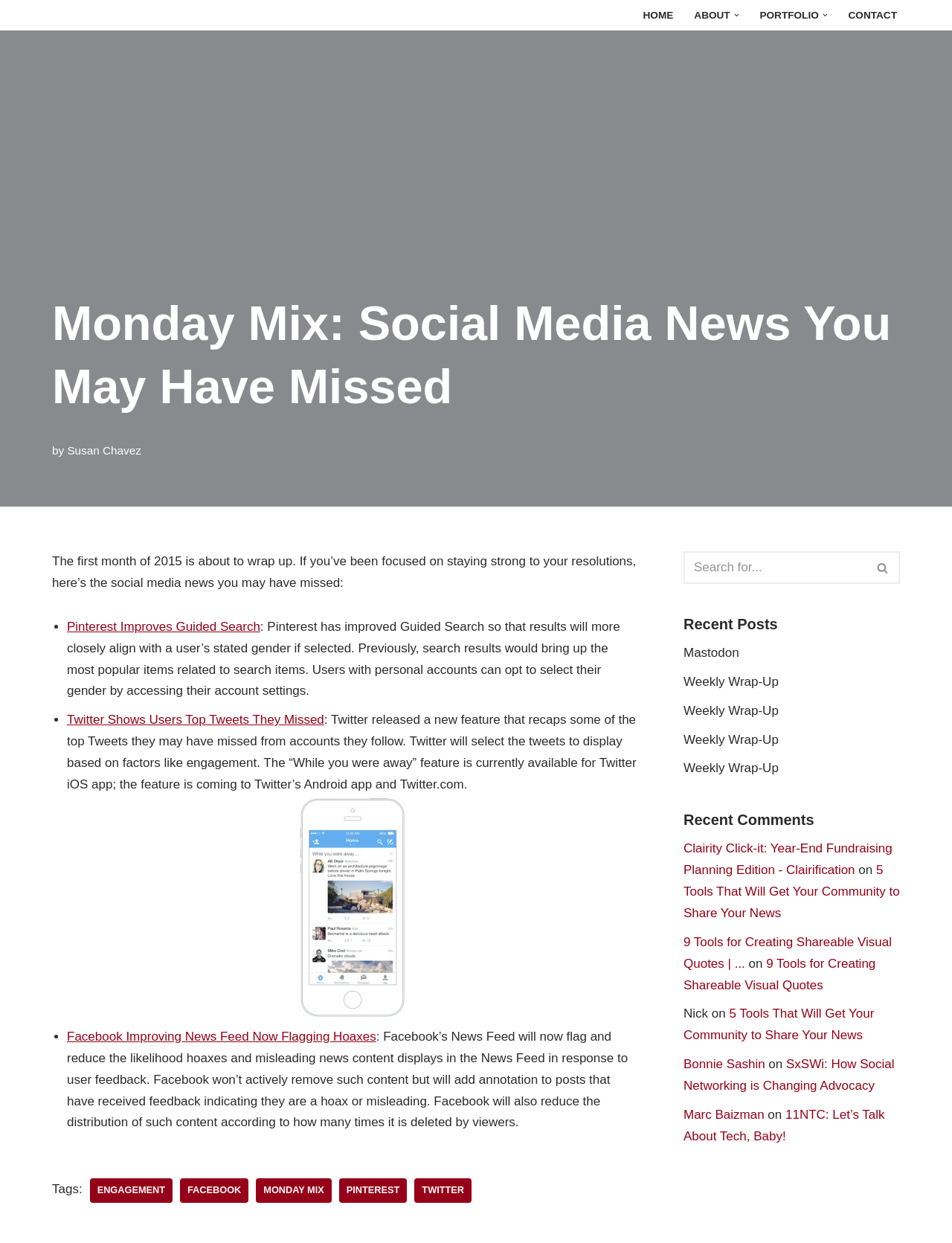Please pinpoint the bounding box coordinates for the region I should click to adhere to this instruction: "Click on the 'HOME' link".

[0.675, 0.005, 0.707, 0.02]